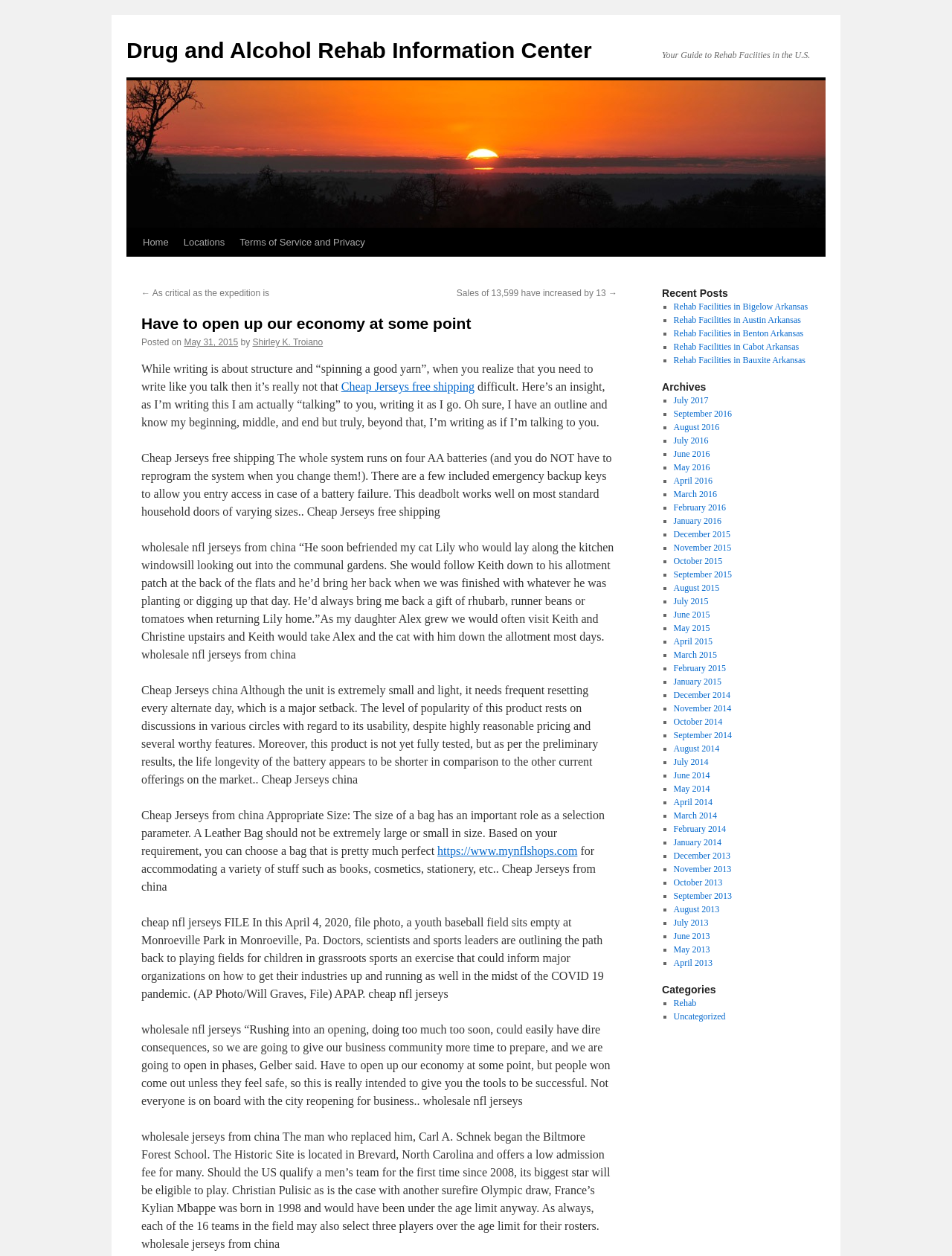Find the bounding box of the web element that fits this description: "Cheap Jerseys free shipping".

[0.358, 0.303, 0.498, 0.313]